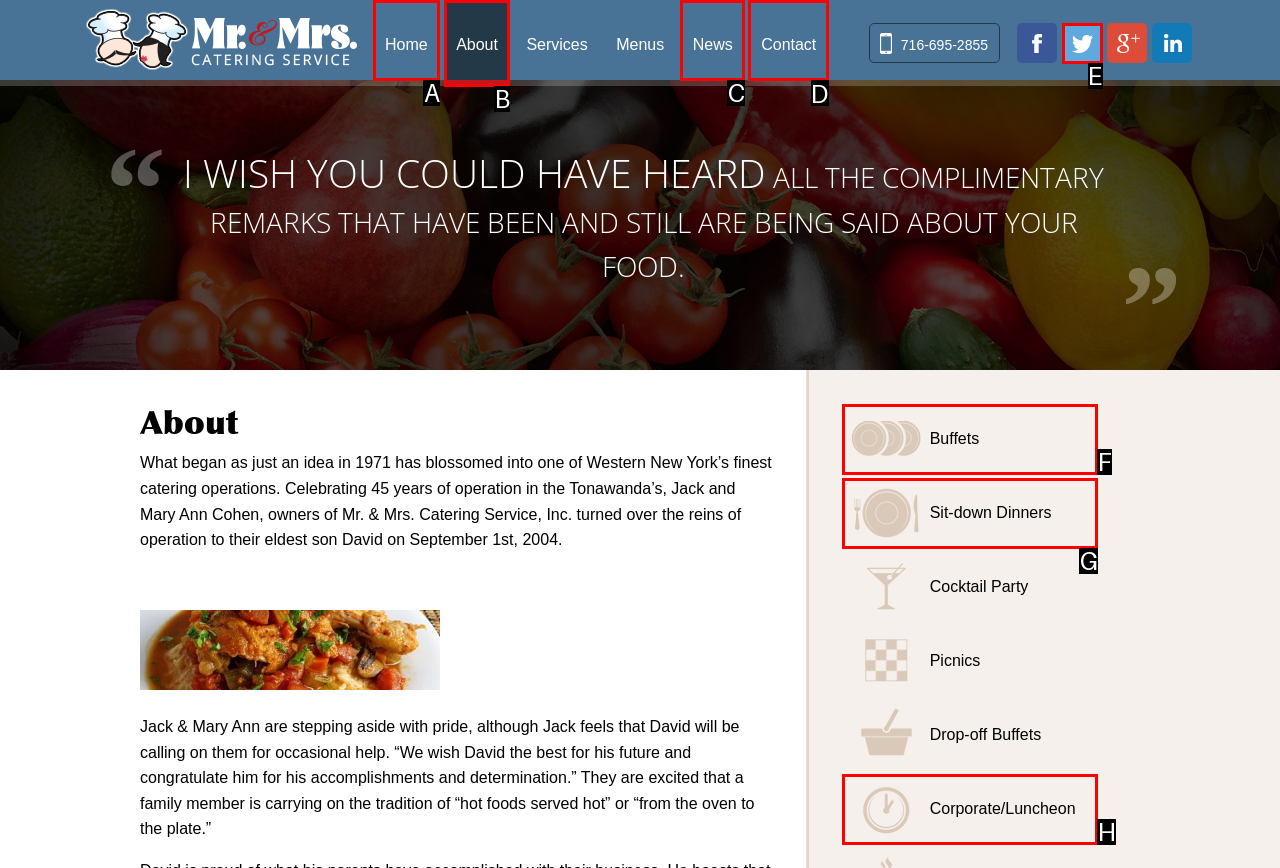Select the correct UI element to click for this task: Contact Mr & Mrs Catering.
Answer using the letter from the provided options.

D